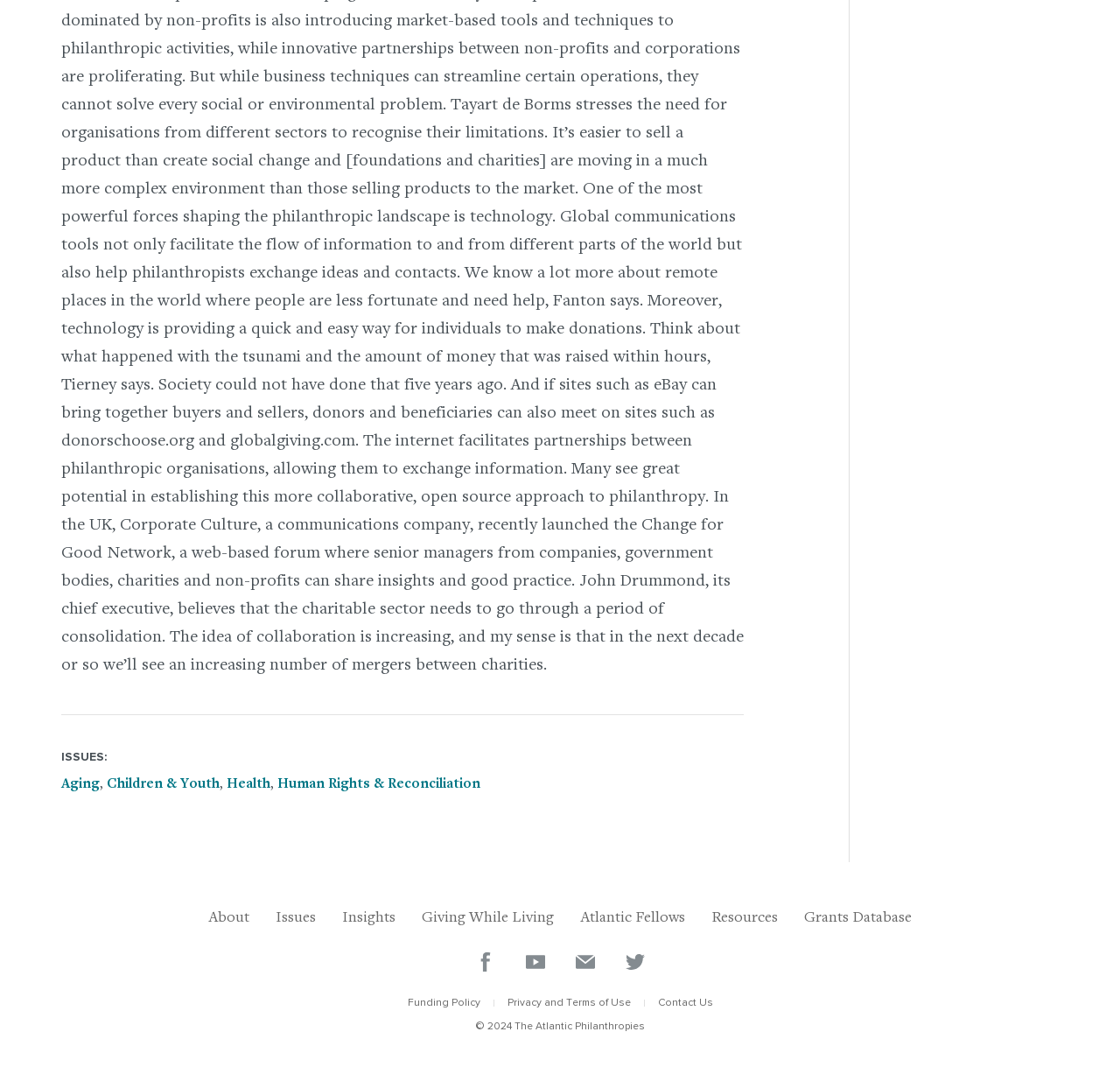Give a one-word or short-phrase answer to the following question: 
What is the last social footer link?

Follow us on Twitter